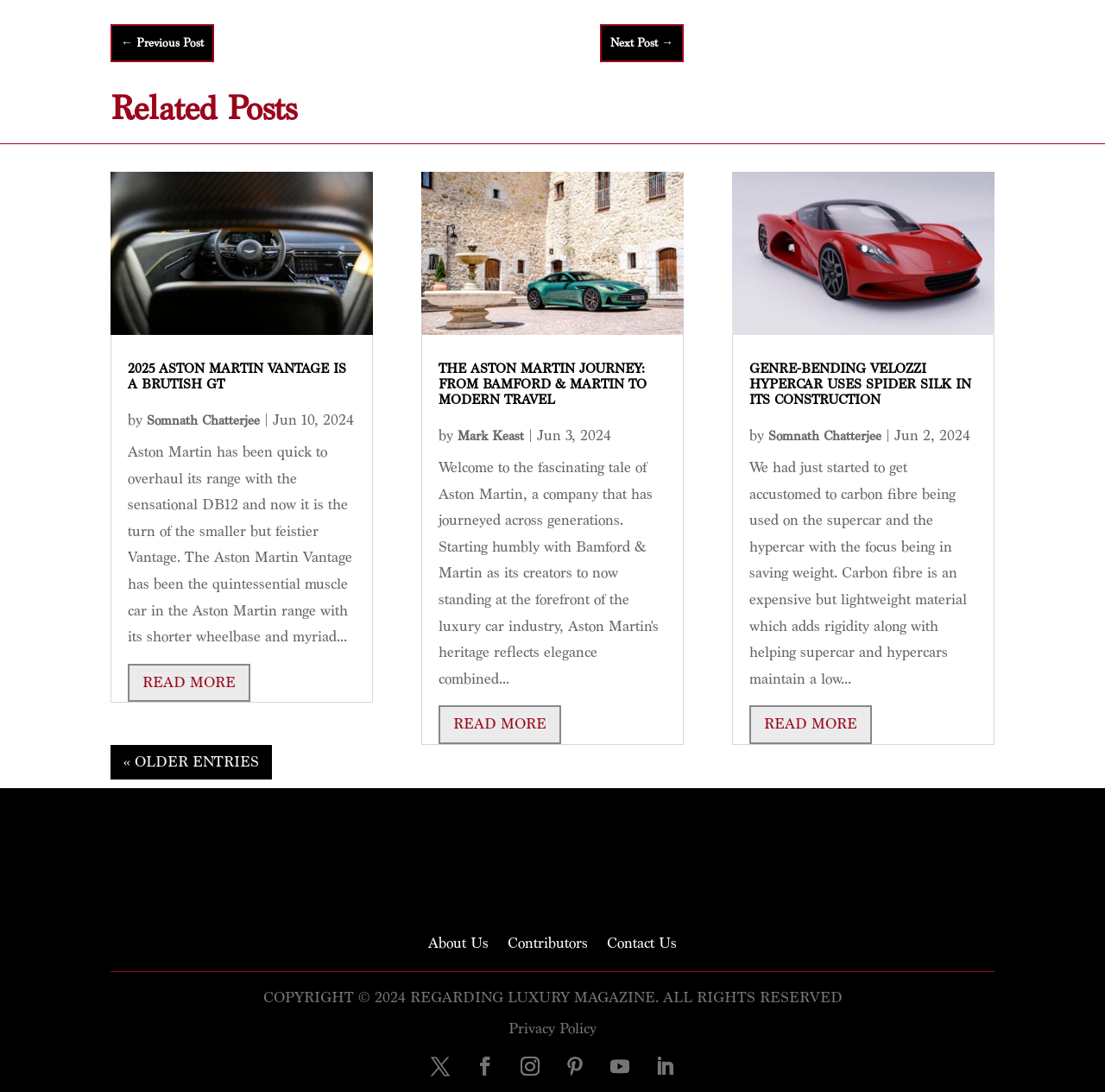What is the title of the first related post?
Please provide a single word or phrase as your answer based on the screenshot.

2025 ASTON MARTIN VANTAGE IS A BRUTISH GT